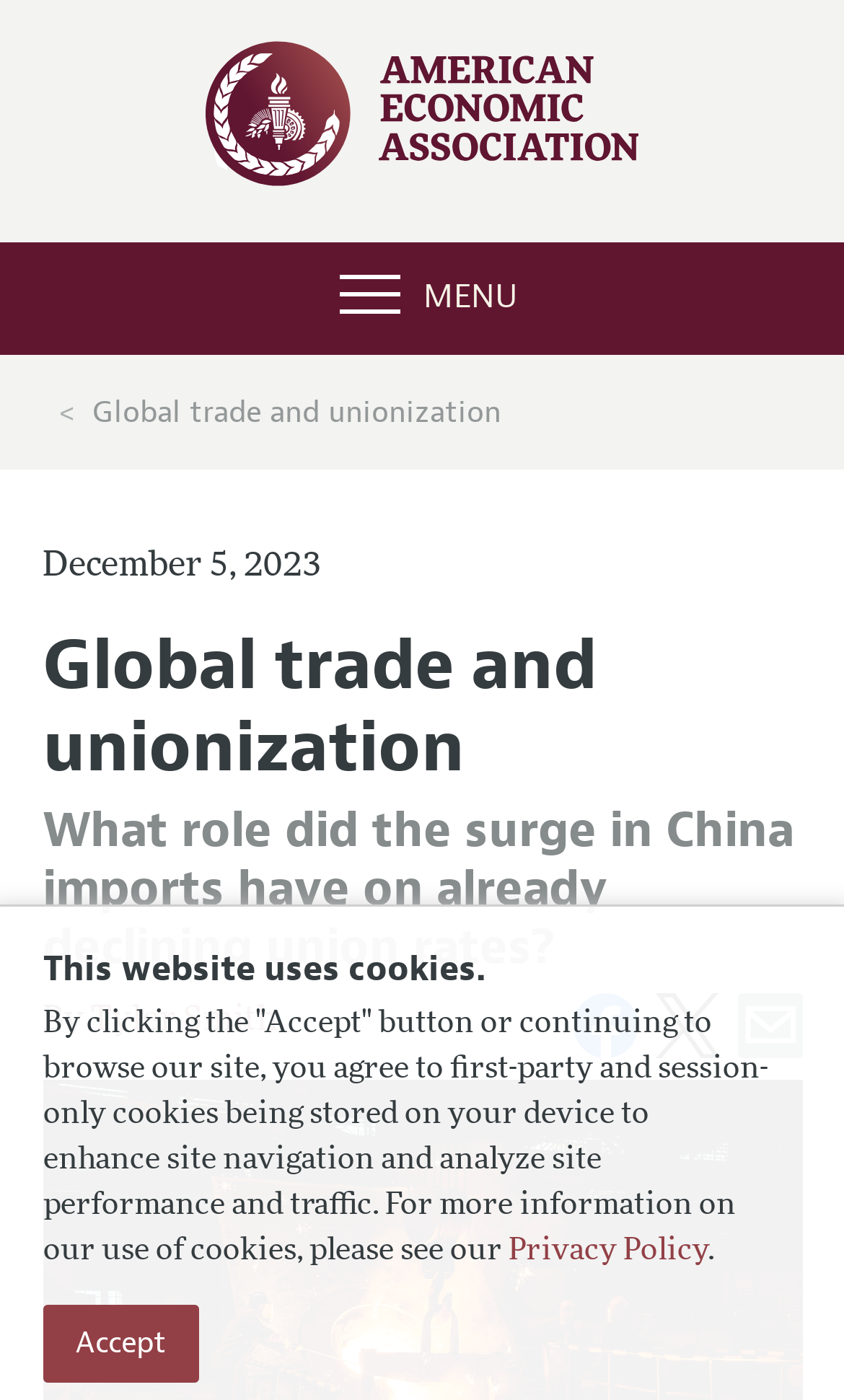Respond to the following question using a concise word or phrase: 
What is the purpose of the searchbox?

To search the website